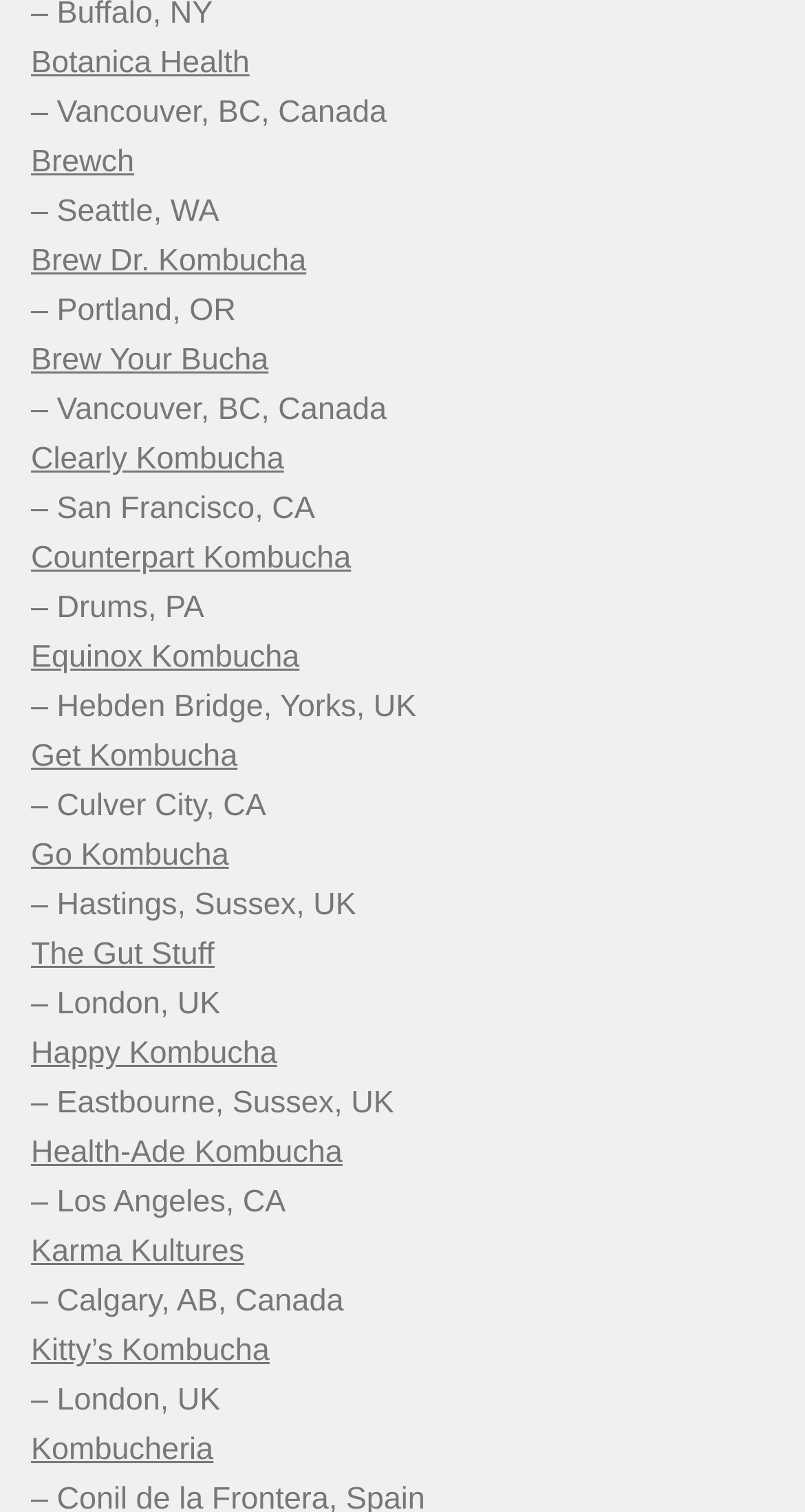Identify the bounding box coordinates for the UI element mentioned here: "Support Team". Provide the coordinates as four float values between 0 and 1, i.e., [left, top, right, bottom].

None